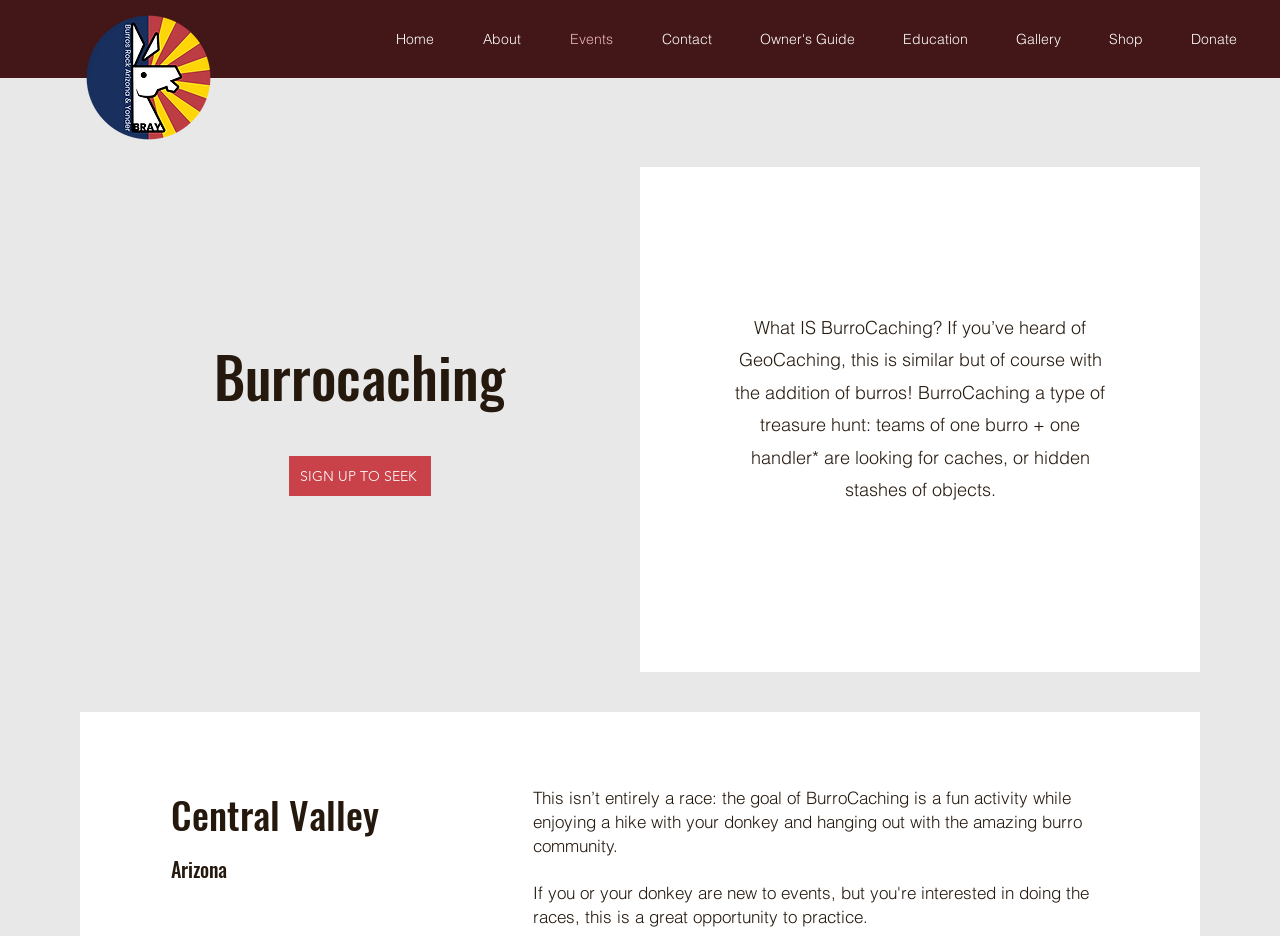Refer to the image and provide a thorough answer to this question:
What is BurroCaching?

Based on the webpage, BurroCaching is a type of treasure hunt where teams of one burro and one handler are looking for caches, or hidden stashes of objects, similar to GeoCaching but with the addition of burros.